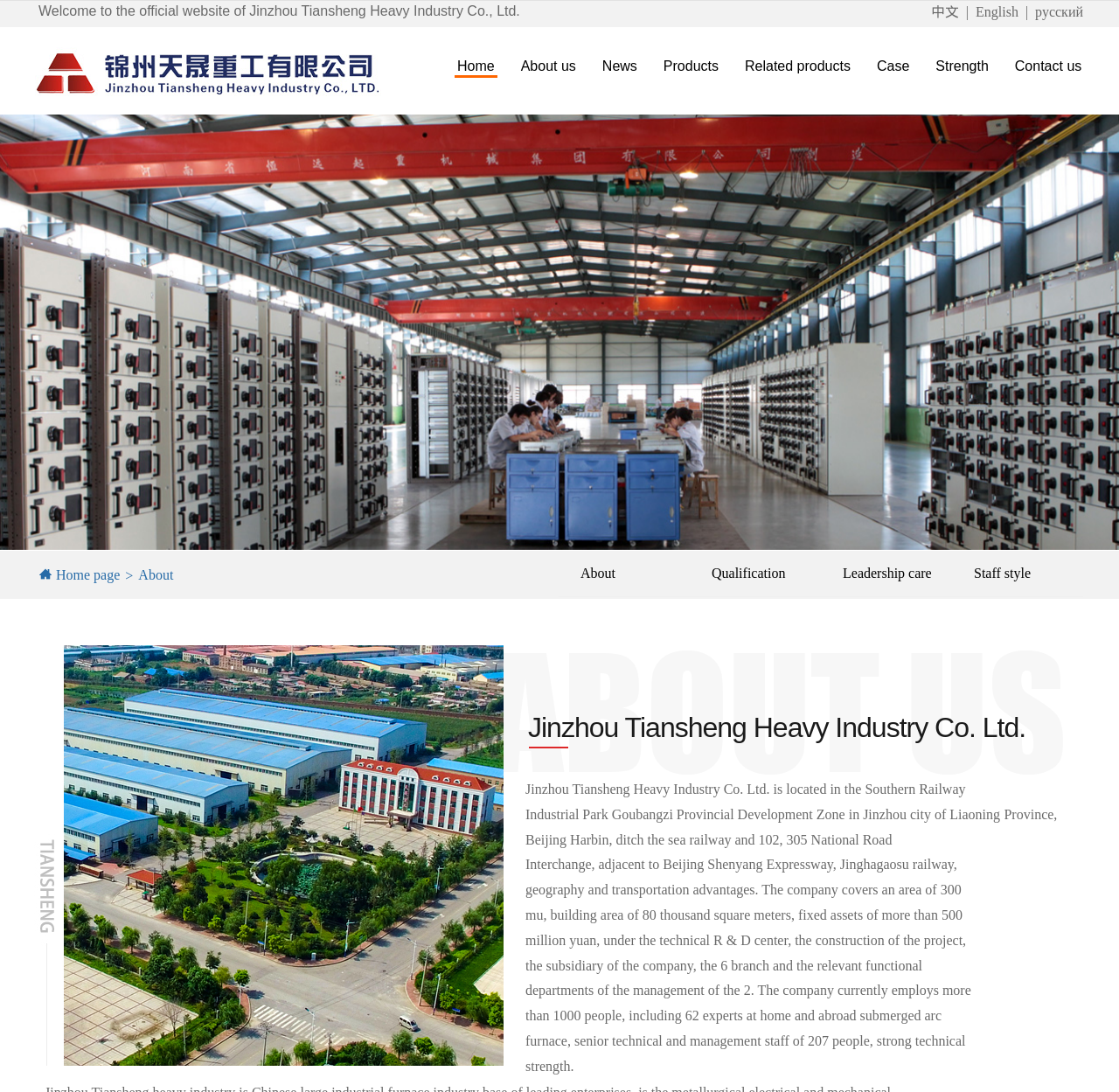Identify the bounding box coordinates of the clickable section necessary to follow the following instruction: "View About us". The coordinates should be presented as four float numbers from 0 to 1, i.e., [left, top, right, bottom].

[0.463, 0.052, 0.517, 0.069]